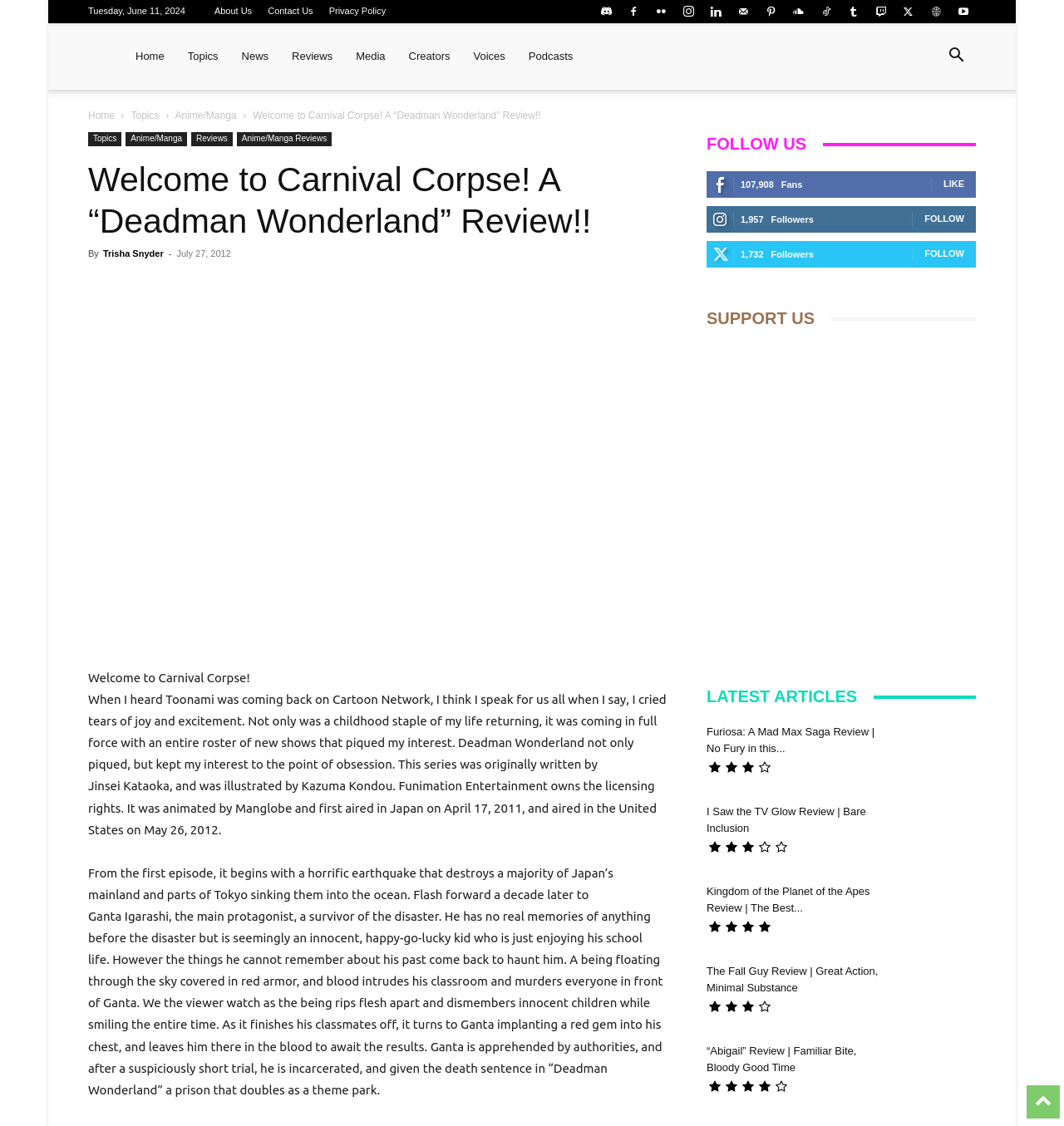Find the bounding box of the UI element described as follows: "Pinterest".

[0.284, 0.27, 0.315, 0.3]